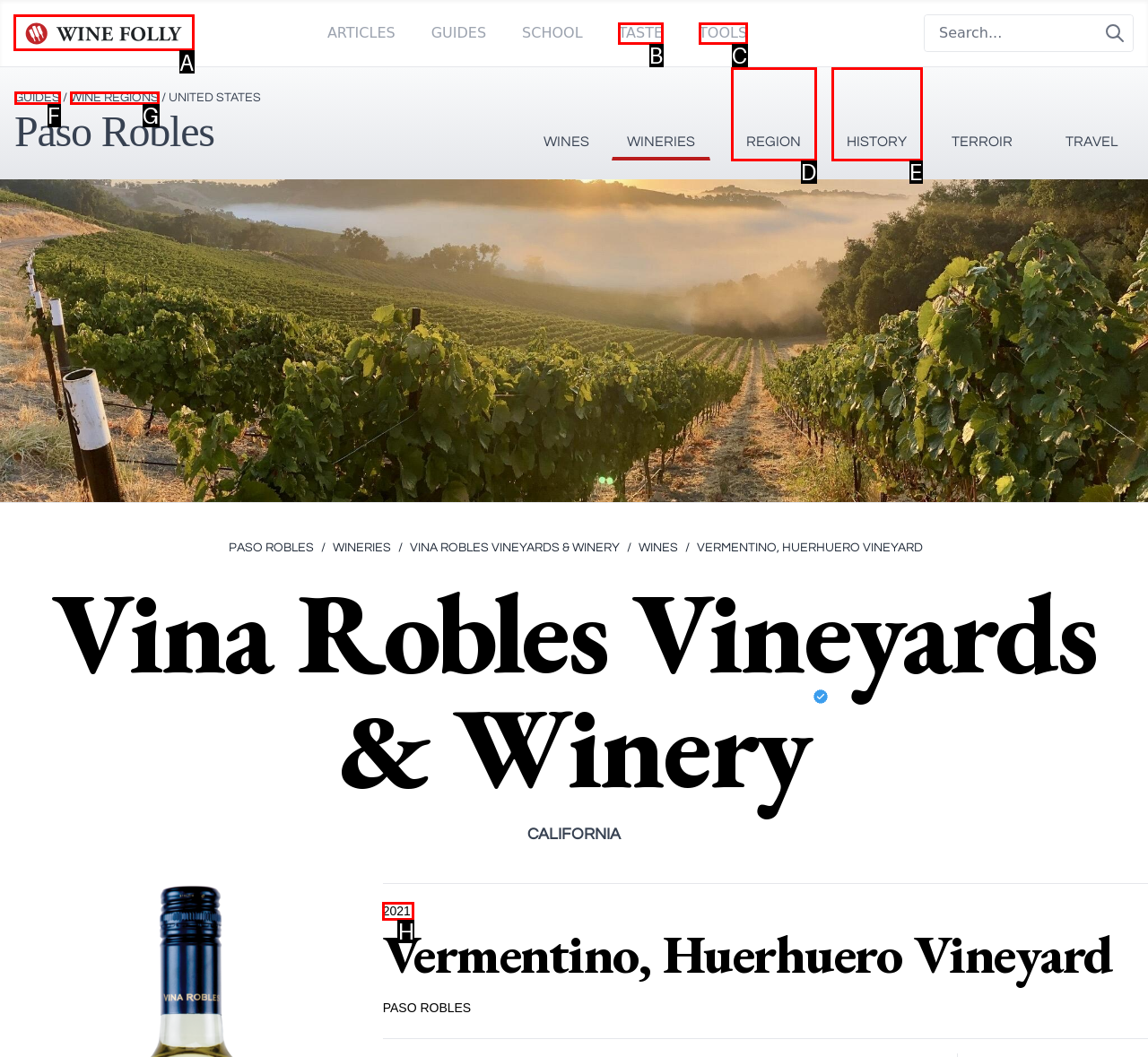Identify the letter of the option to click in order to Click Wine Folly Logo. Answer with the letter directly.

A